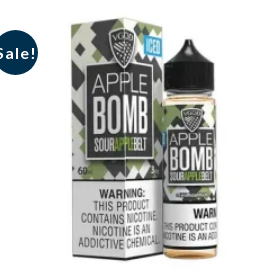What flavor does the VGOD Iced Apple Bomb SaltNic e-liquid have?
Give a detailed and exhaustive answer to the question.

The flavor of the VGOD Iced Apple Bomb SaltNic e-liquid can be inferred from the packaging design, which captures the essence of sour apple flavors, and the label on the bottle, which highlights a refreshing twist on the traditional apple flavor.